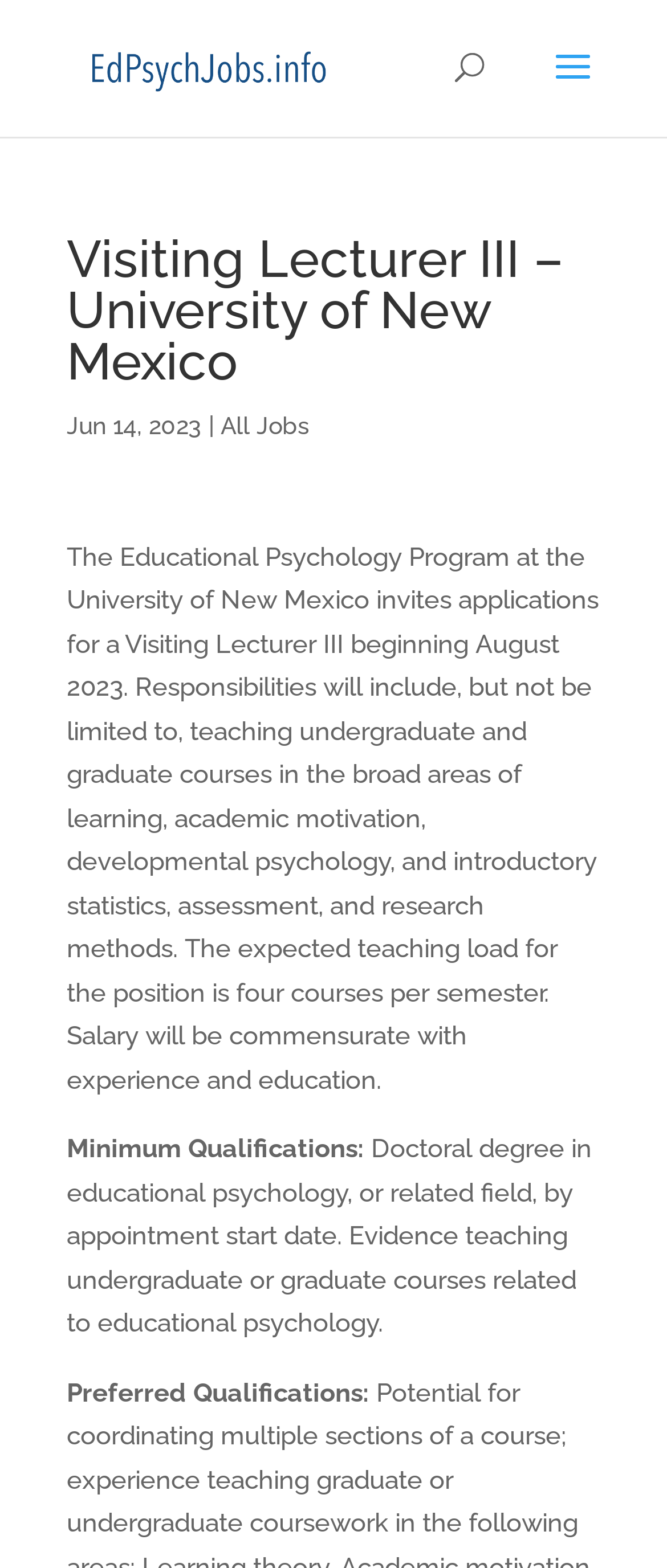Calculate the bounding box coordinates for the UI element based on the following description: "alt="Educational Psychology Jobs"". Ensure the coordinates are four float numbers between 0 and 1, i.e., [left, top, right, bottom].

[0.11, 0.033, 0.51, 0.052]